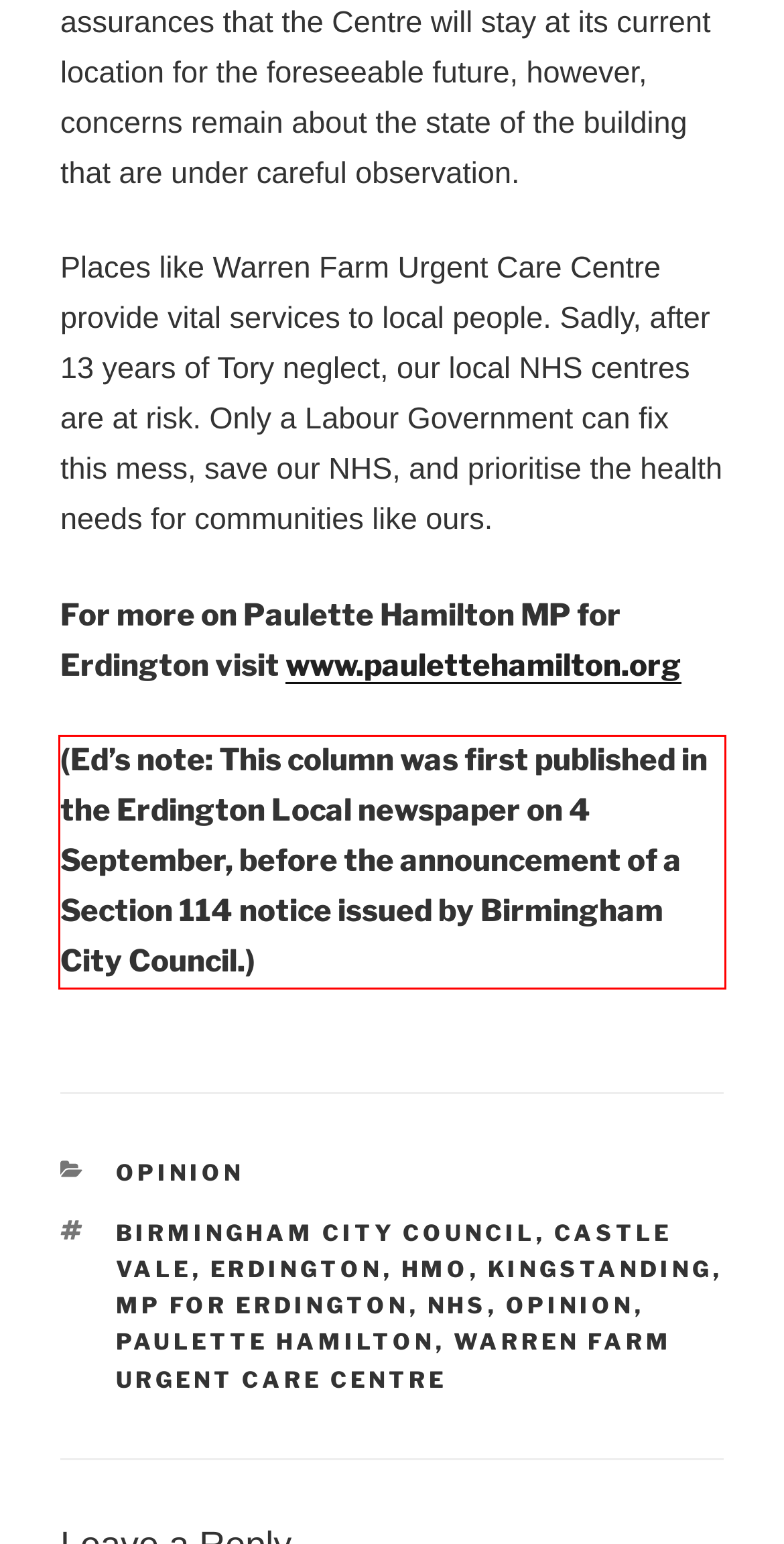Given a screenshot of a webpage with a red bounding box, please identify and retrieve the text inside the red rectangle.

(Ed’s note: This column was first published in the Erdington Local newspaper on 4 September, before the announcement of a Section 114 notice issued by Birmingham City Council.)